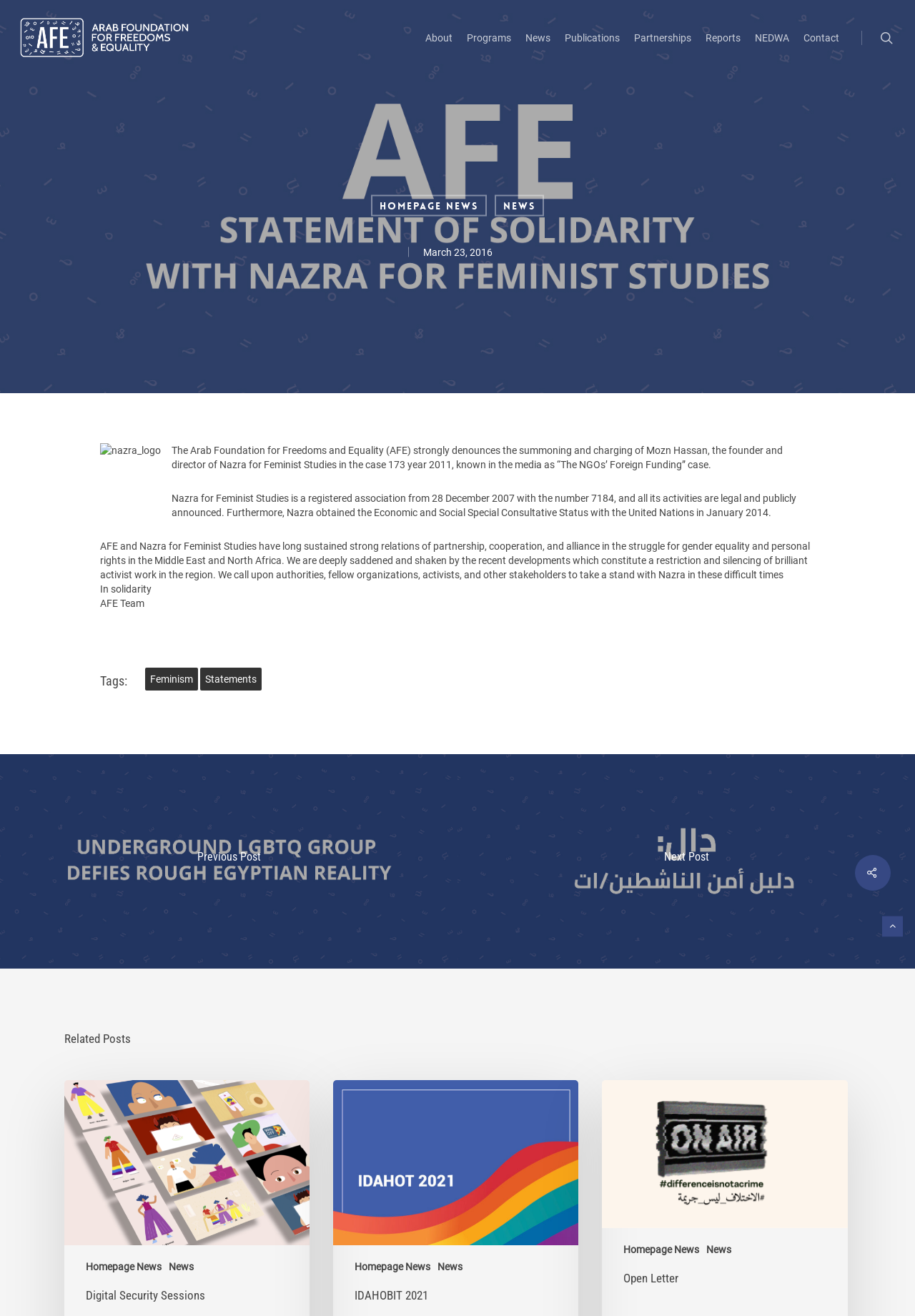What is the name of the logo shown in the article?
Provide a well-explained and detailed answer to the question.

The logo is mentioned in the image element with the description 'nazra_logo'.